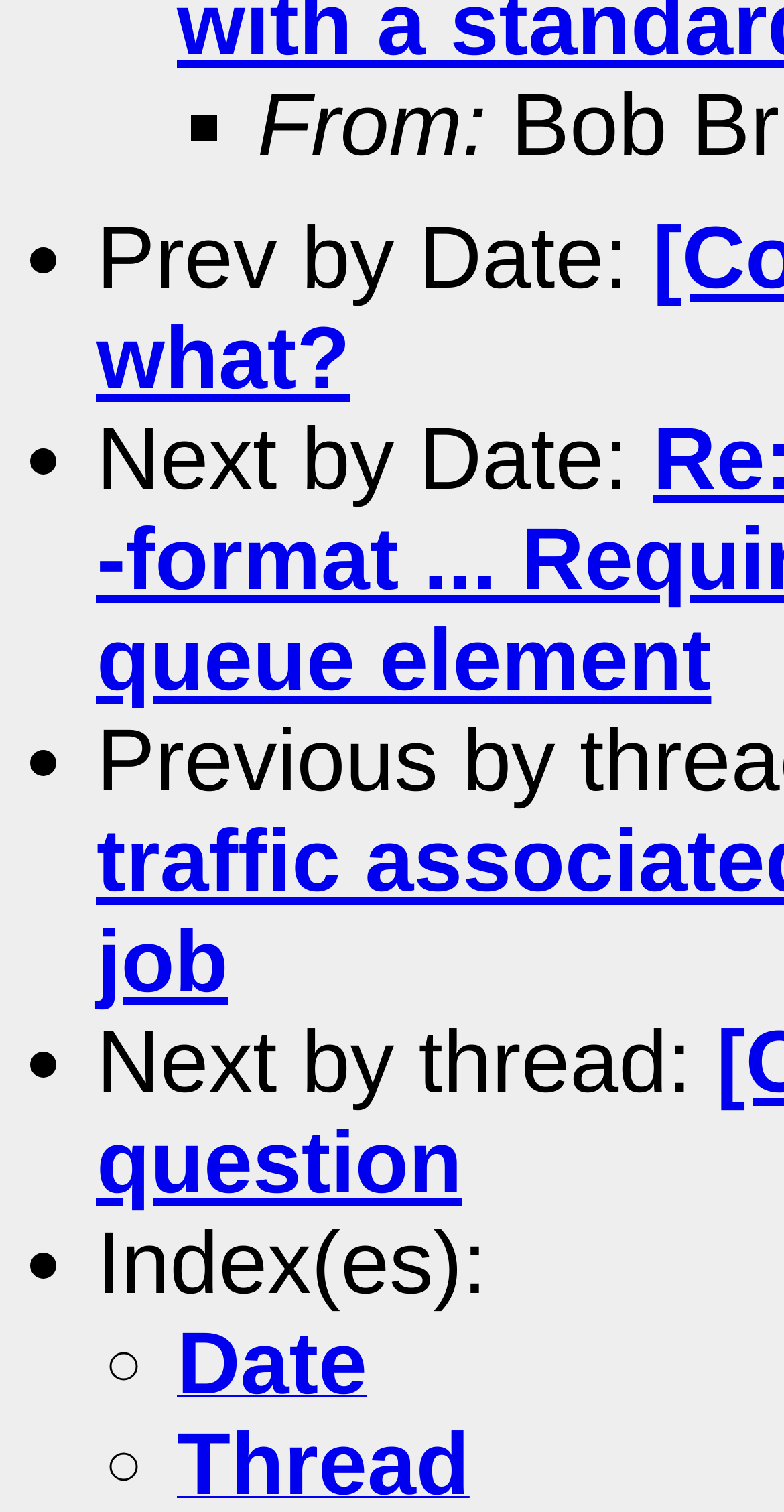What is the position of the 'Next by thread' option?
Please provide a comprehensive answer based on the contents of the image.

By analyzing the y-coordinates of the list markers and corresponding static text elements, I determined that the 'Next by thread' option is located at the fourth position, with its list marker at [0.036, 0.702, 0.074, 0.769] coordinates.